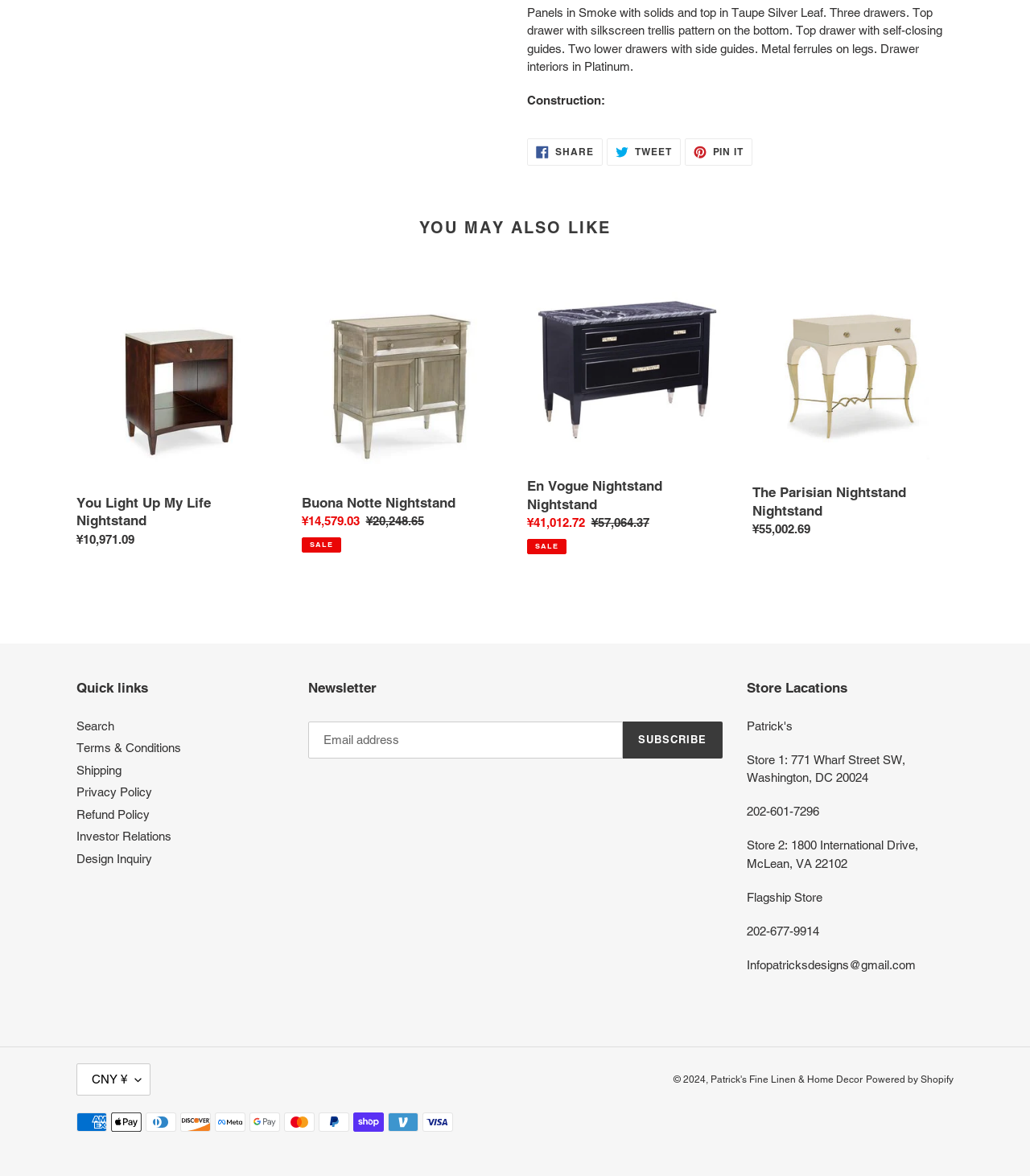Identify the bounding box coordinates of the part that should be clicked to carry out this instruction: "Share on Facebook".

[0.512, 0.118, 0.585, 0.141]